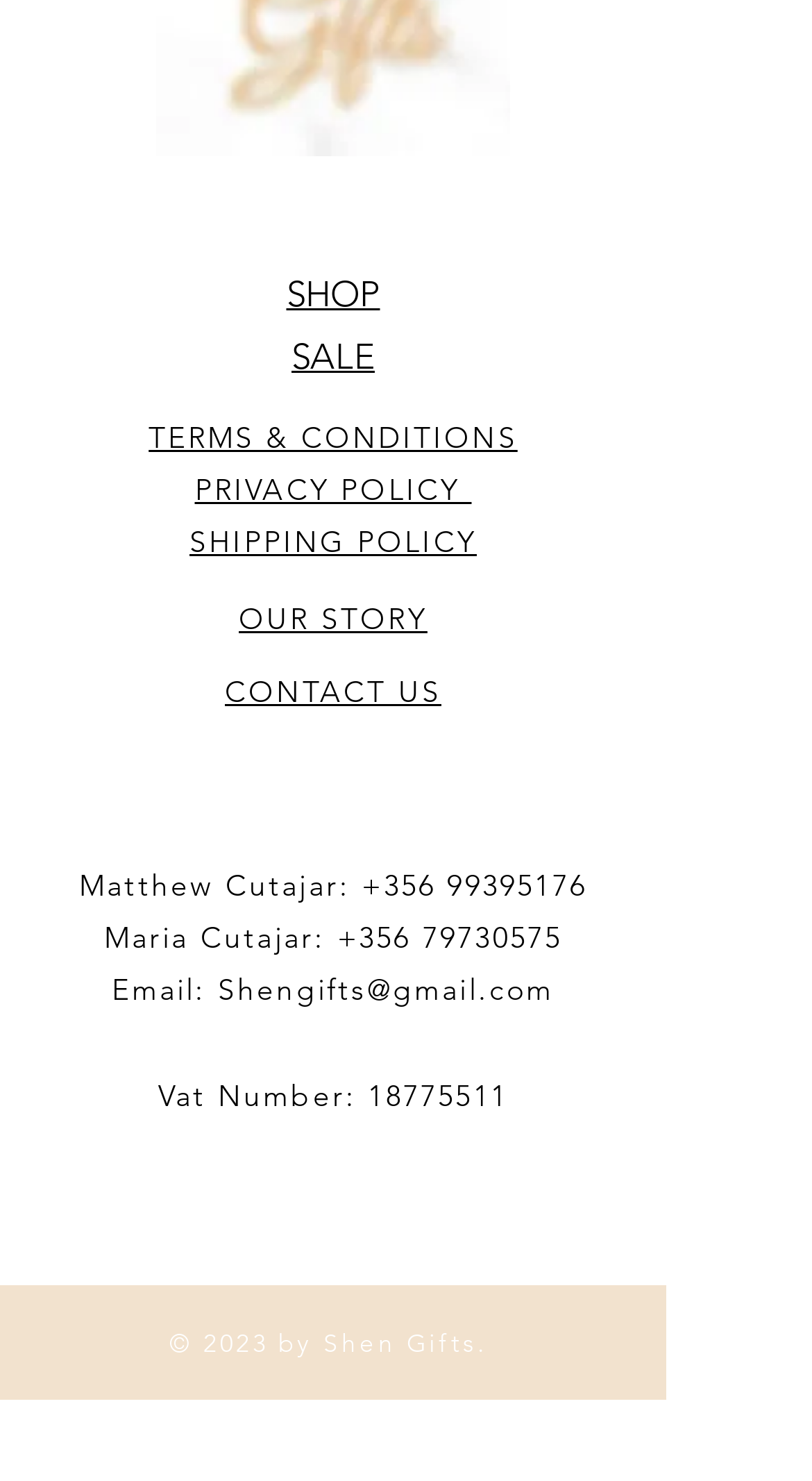Identify the bounding box coordinates necessary to click and complete the given instruction: "Visit Shen Gifts' Facebook page".

[0.287, 0.797, 0.344, 0.828]